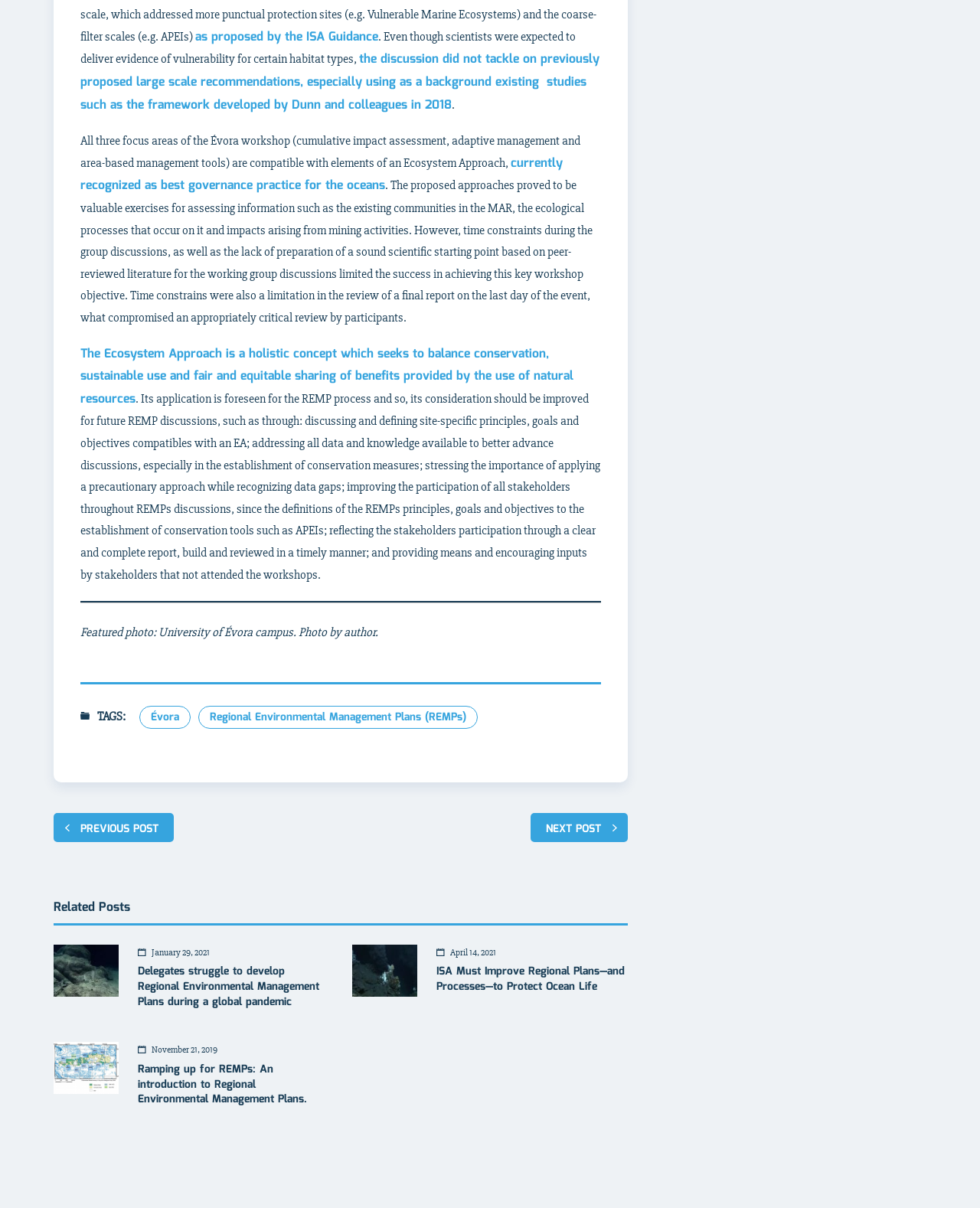Locate the bounding box coordinates of the element that should be clicked to execute the following instruction: "Click the link to know more about Regional Environmental Management Plans (REMPs)".

[0.202, 0.584, 0.488, 0.603]